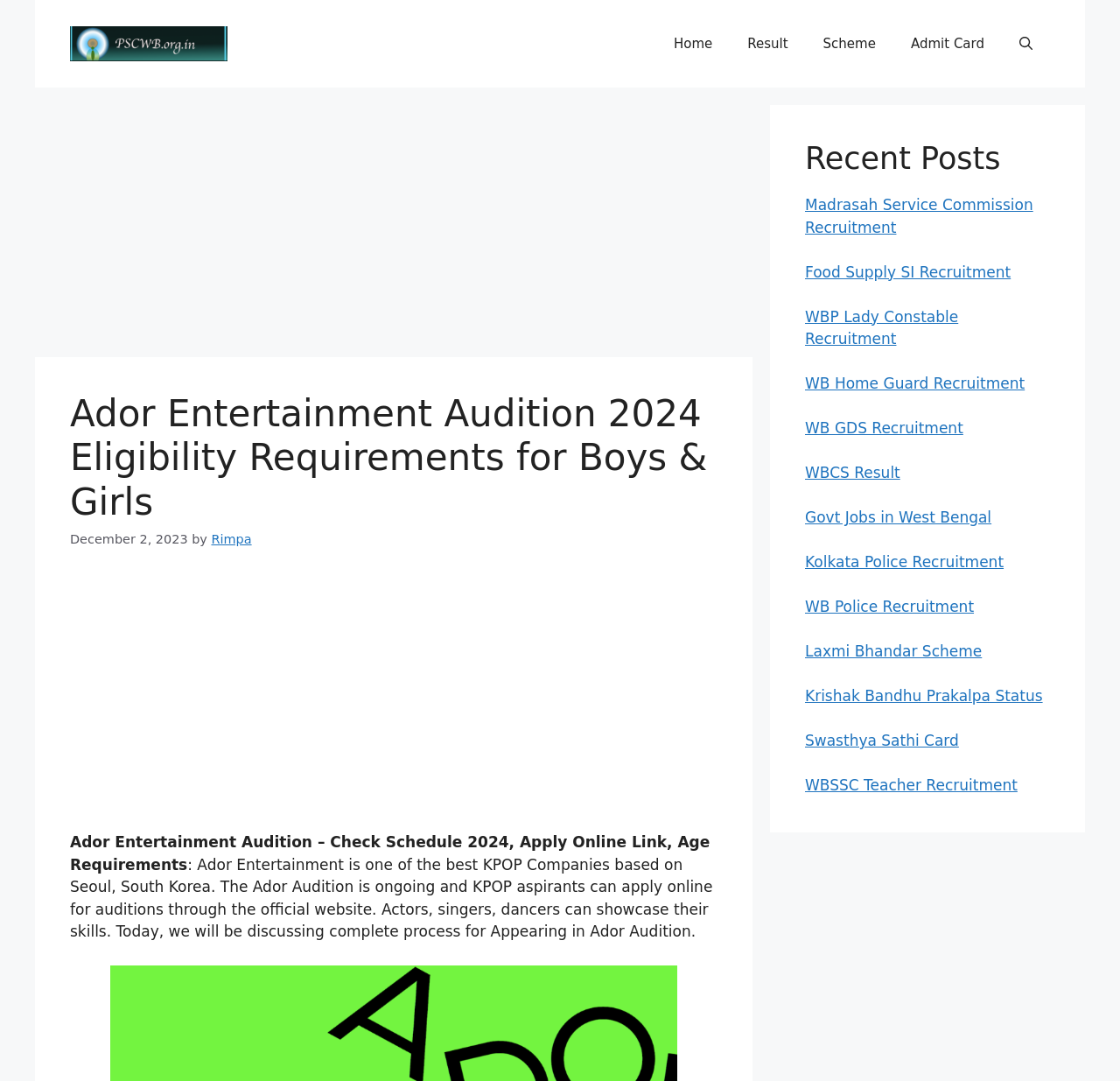Please identify the coordinates of the bounding box for the clickable region that will accomplish this instruction: "Search for something using the Open Search Bar link".

[0.895, 0.016, 0.938, 0.065]